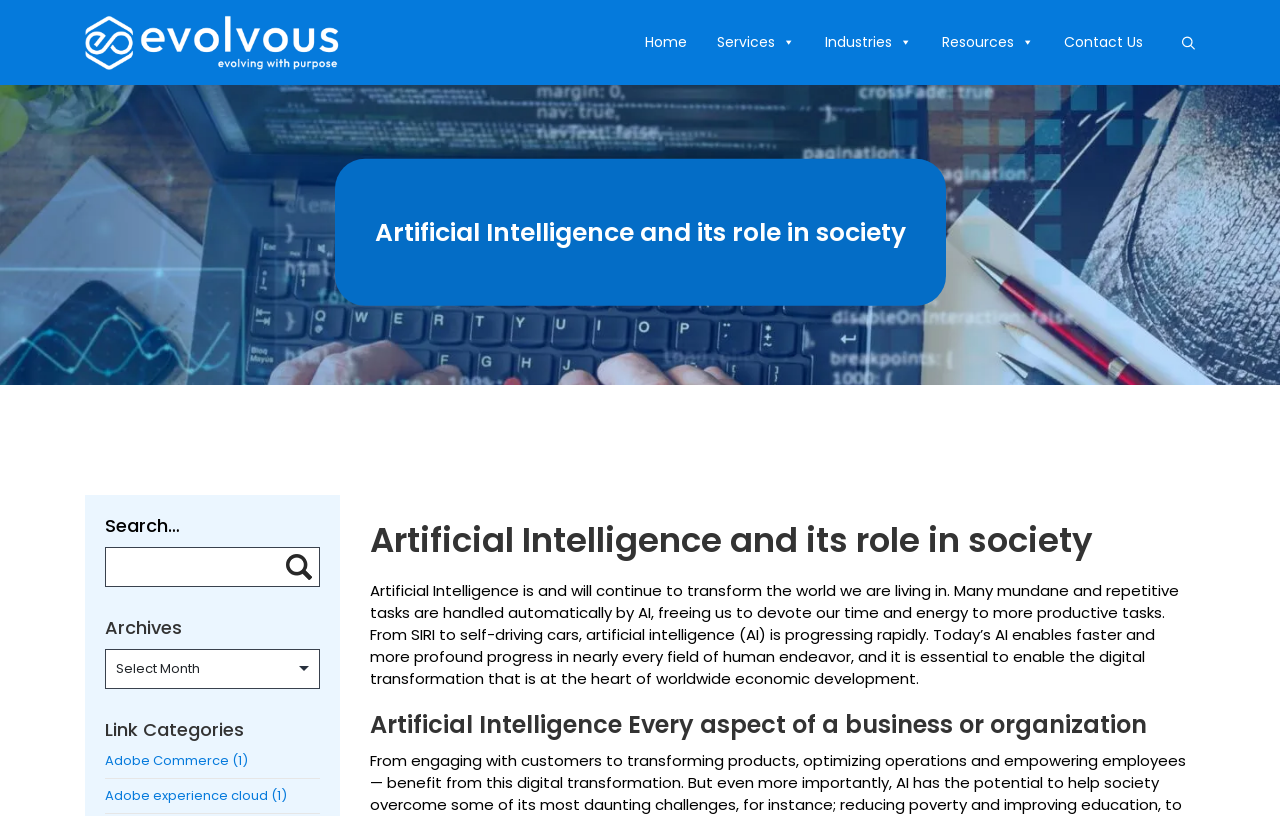Using the details from the image, please elaborate on the following question: What is the category of the link 'Adobe Commerce'?

The link 'Adobe Commerce' is categorized under 'Link Categories', as indicated by the heading 'Link Categories' above the link.